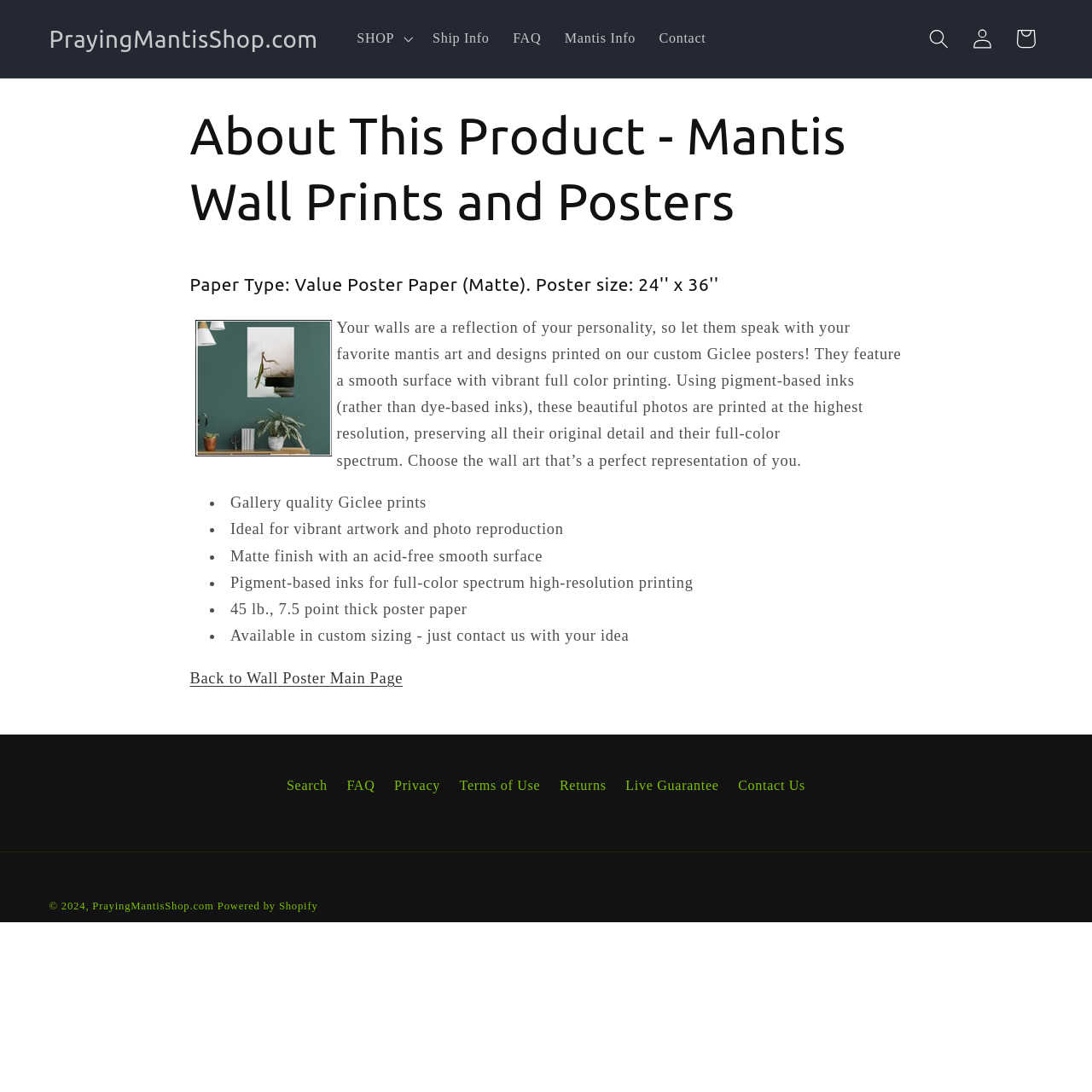Please answer the following question using a single word or phrase: 
What is the size of the poster?

24'' x 36''